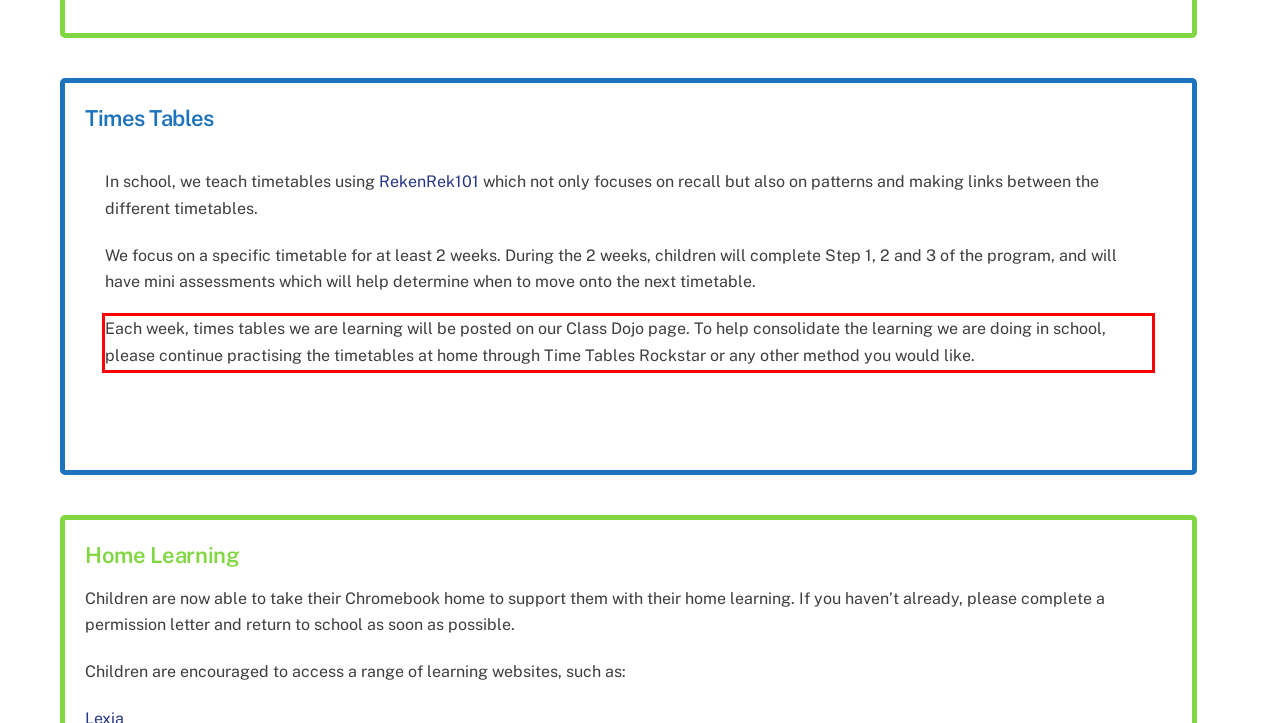Please examine the webpage screenshot and extract the text within the red bounding box using OCR.

Each week, times tables we are learning will be posted on our Class Dojo page. To help consolidate the learning we are doing in school, please continue practising the timetables at home through Time Tables Rockstar or any other method you would like.